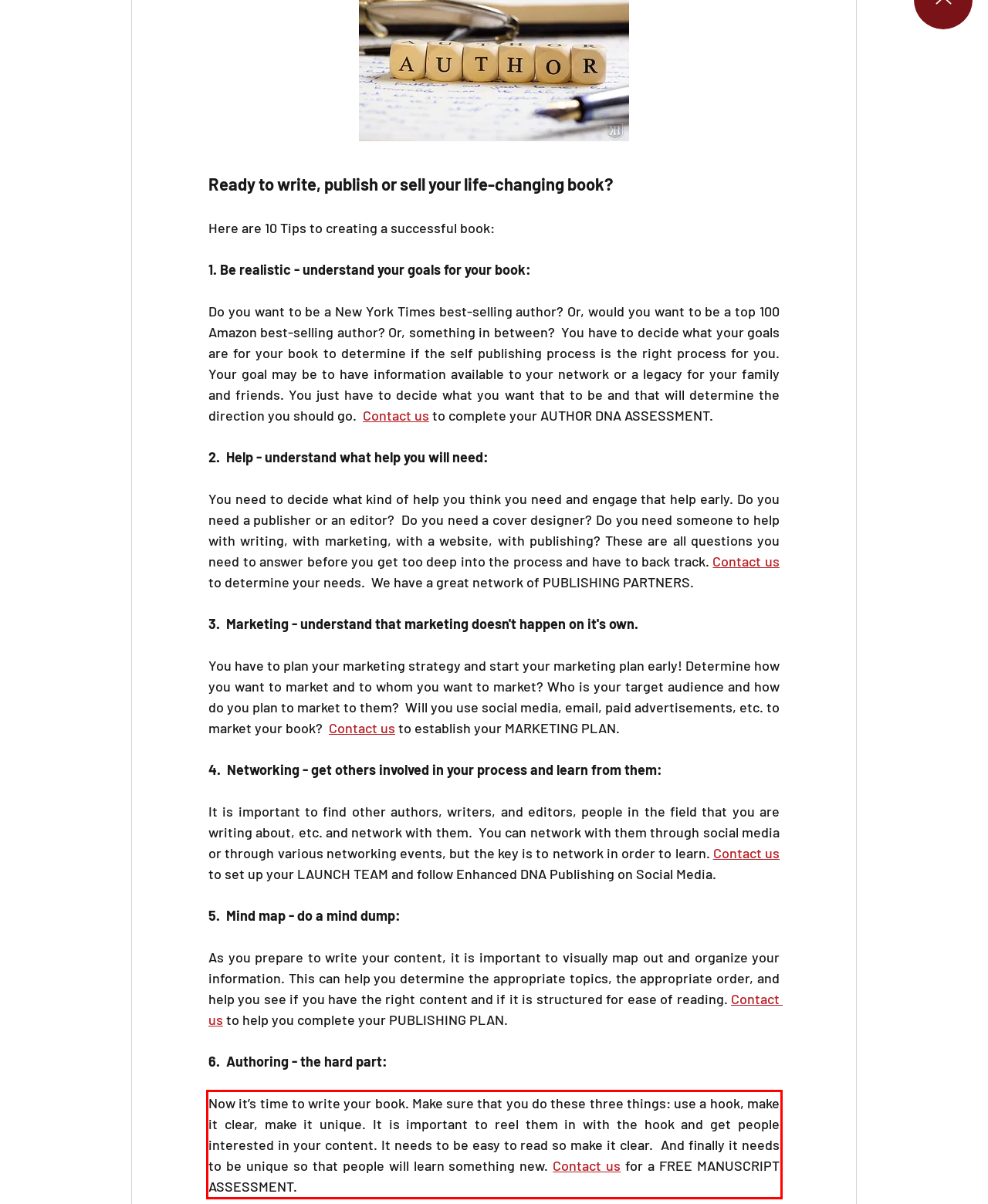Given a webpage screenshot, locate the red bounding box and extract the text content found inside it.

Now it’s time to write your book. Make sure that you do these three things: use a hook, make it clear, make it unique. It is important to reel them in with the hook and get people interested in your content. It needs to be easy to read so make it clear. And finally it needs to be unique so that people will learn something new. Contact us for a FREE MANUSCRIPT ASSESSMENT.